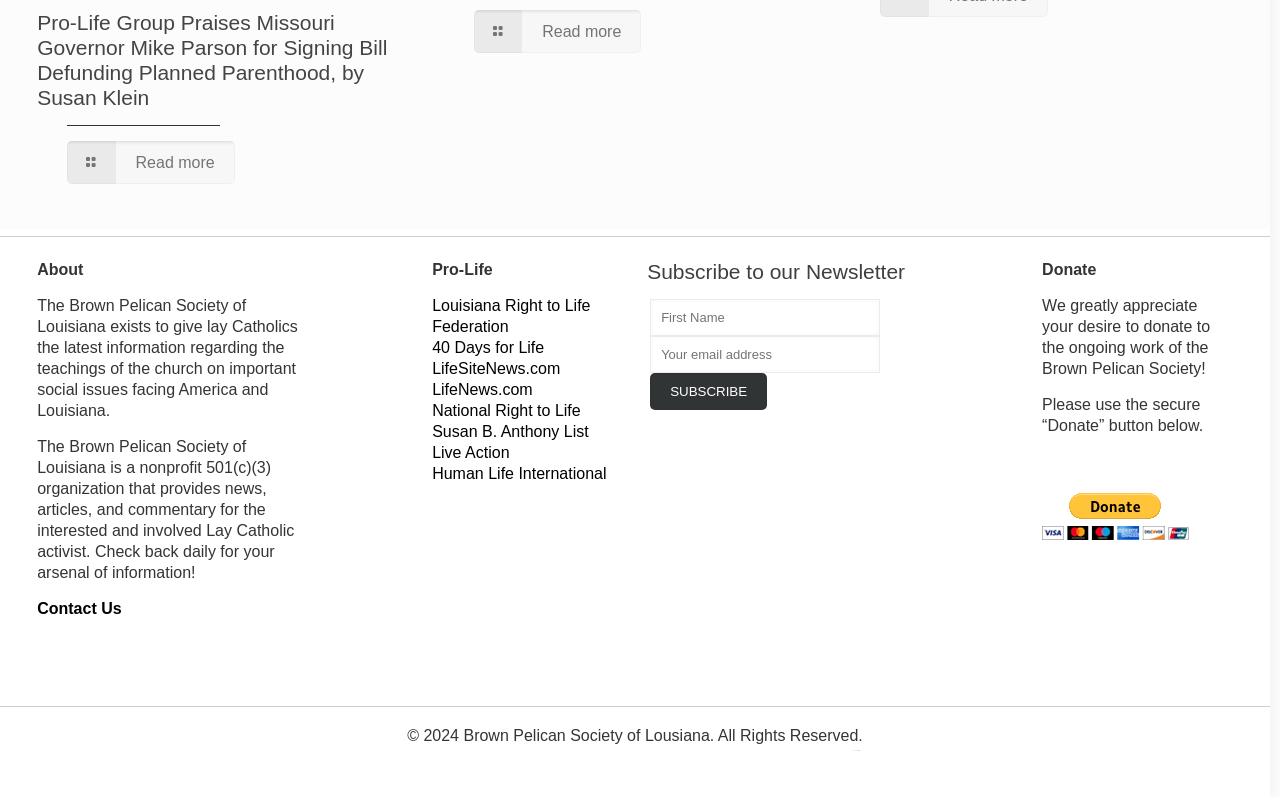Identify the bounding box coordinates for the UI element described by the following text: "Louisiana Right to Life Federation". Provide the coordinates as four float numbers between 0 and 1, in the format [left, top, right, bottom].

[0.338, 0.373, 0.461, 0.421]